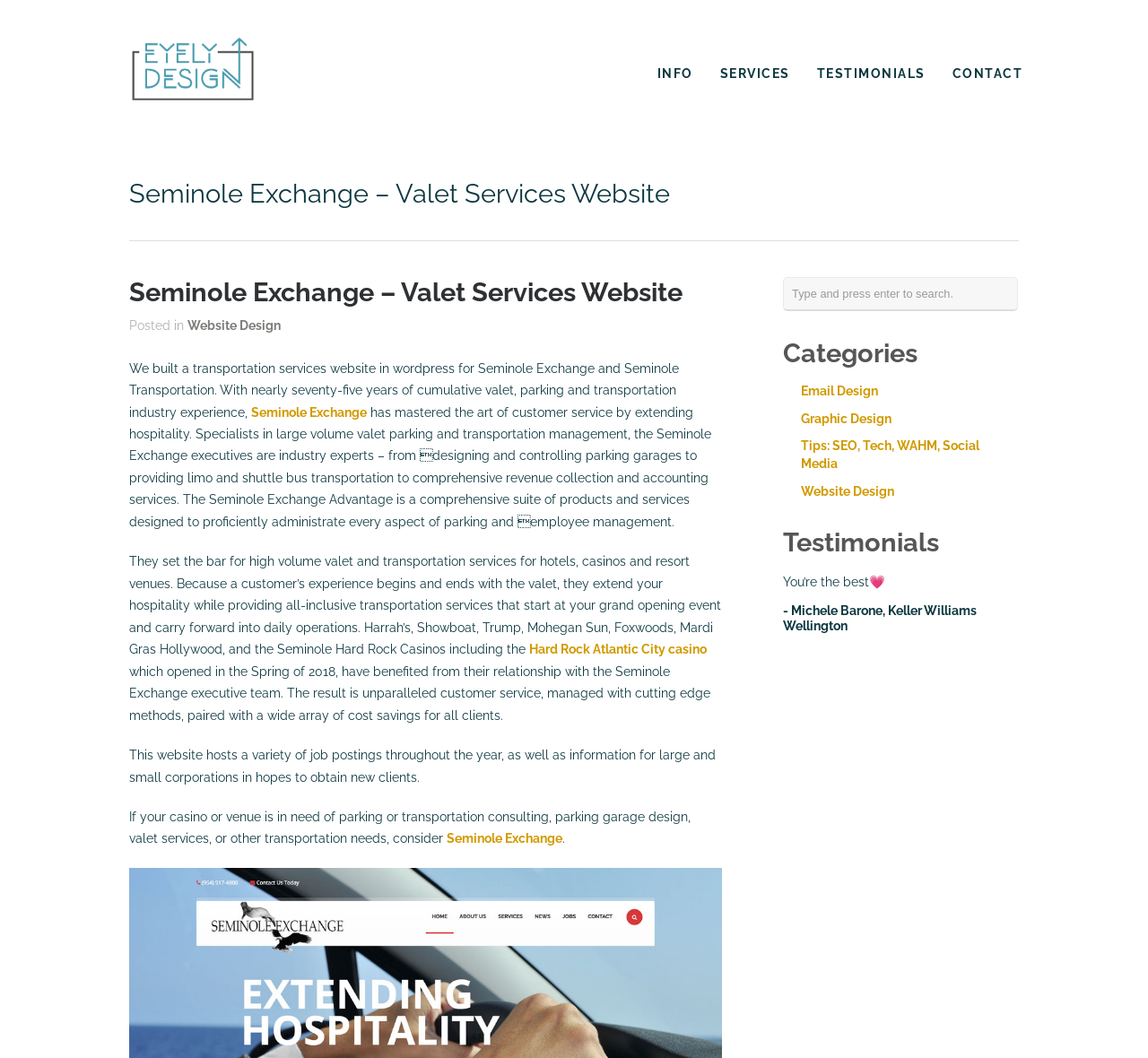Describe every aspect of the webpage comprehensively.

The webpage is about Eyely Design, a graphic design and WordPress website design and development company serving South Jersey and beyond. At the top left, there is a heading "Eyely Design" with a link and an image, which is likely the company's logo. 

To the right of the logo, there are four links: "INFO", "SERVICES", "TESTIMONIALS", and "CONTACT", which are likely the main navigation menu of the website.

Below the logo and navigation menu, there are two headings with the same text "Seminole Exchange – Valet Services Website", which suggests that this webpage is a case study or a project showcase for Seminole Exchange, a valet services company.

The webpage then describes the project, stating that Eyely Design built a transportation services website in WordPress for Seminole Exchange and Seminole Transportation. The text explains that Seminole Exchange has extensive experience in the valet, parking, and transportation industry and provides a range of services, including valet parking, transportation management, and revenue collection.

There are several links to "Seminole Exchange" and "Hard Rock Atlantic City casino" throughout the text, which are likely references to the company's clients or partners. The webpage also mentions that the website hosts job postings and information for corporations.

At the bottom right, there is a search box with a placeholder text "Type and press enter to search." Below the search box, there are three headings: "Categories", "Testimonials", and a list of links to categories such as "Email Design", "Graphic Design", and "Website Design". There is also a testimonial quote from Michele Barone, Keller Williams Wellington, with a heart symbol at the end.